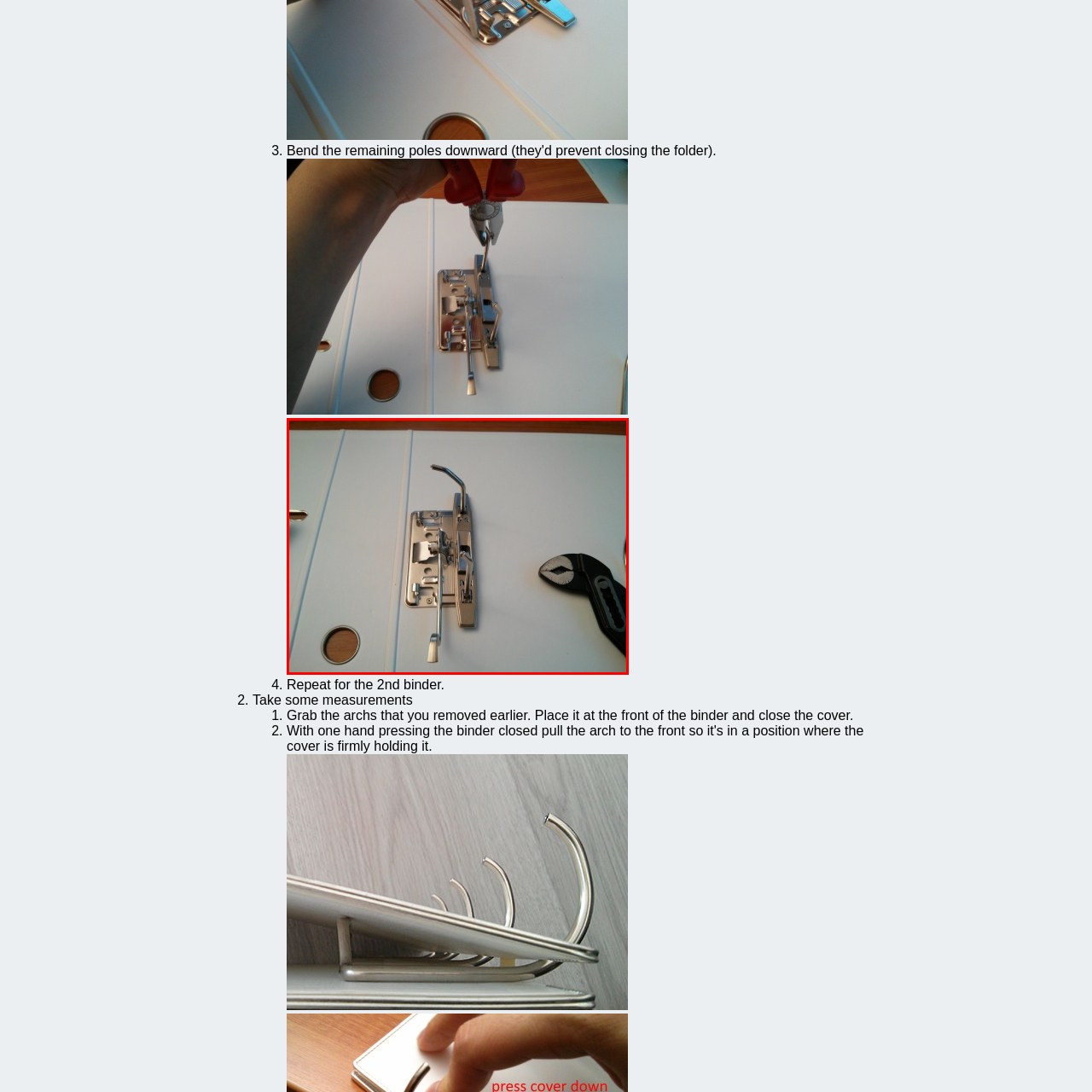Create a detailed narrative of the image inside the red-lined box.

The image depicts a silver-colored metal hinge mechanism, which is prominently featured in the center. The hinge appears to be designed for a door or cabinet, showcasing various functional parts including a lever and a pivot point. Positioned next to it on the right side is a pair of adjustable pliers, which are commonly used for gripping and turning tasks. The background consists of a clean, white surface that contrasts with the metallic elements of the hinge and tools, providing a clear view of the assembly. This image may be associated with a project or instructional guide, focusing on hardware installation or repair tasks.